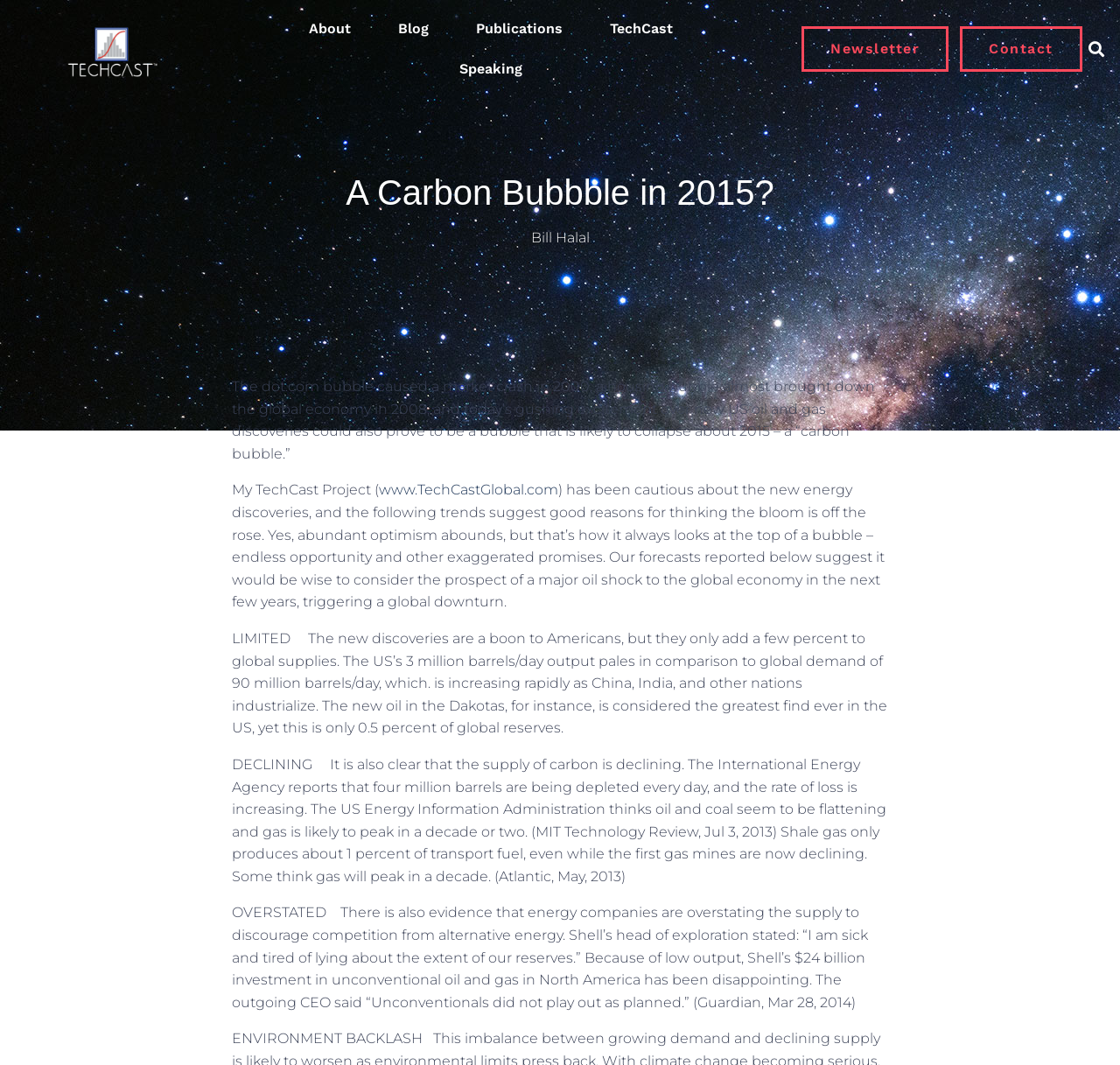What is the title of the blog post?
Ensure your answer is thorough and detailed.

I determined the title of the blog post by looking at the heading element with the text 'A Carbon Bubbble in 2015?' which has a bounding box coordinate of [0.062, 0.164, 0.938, 0.197].